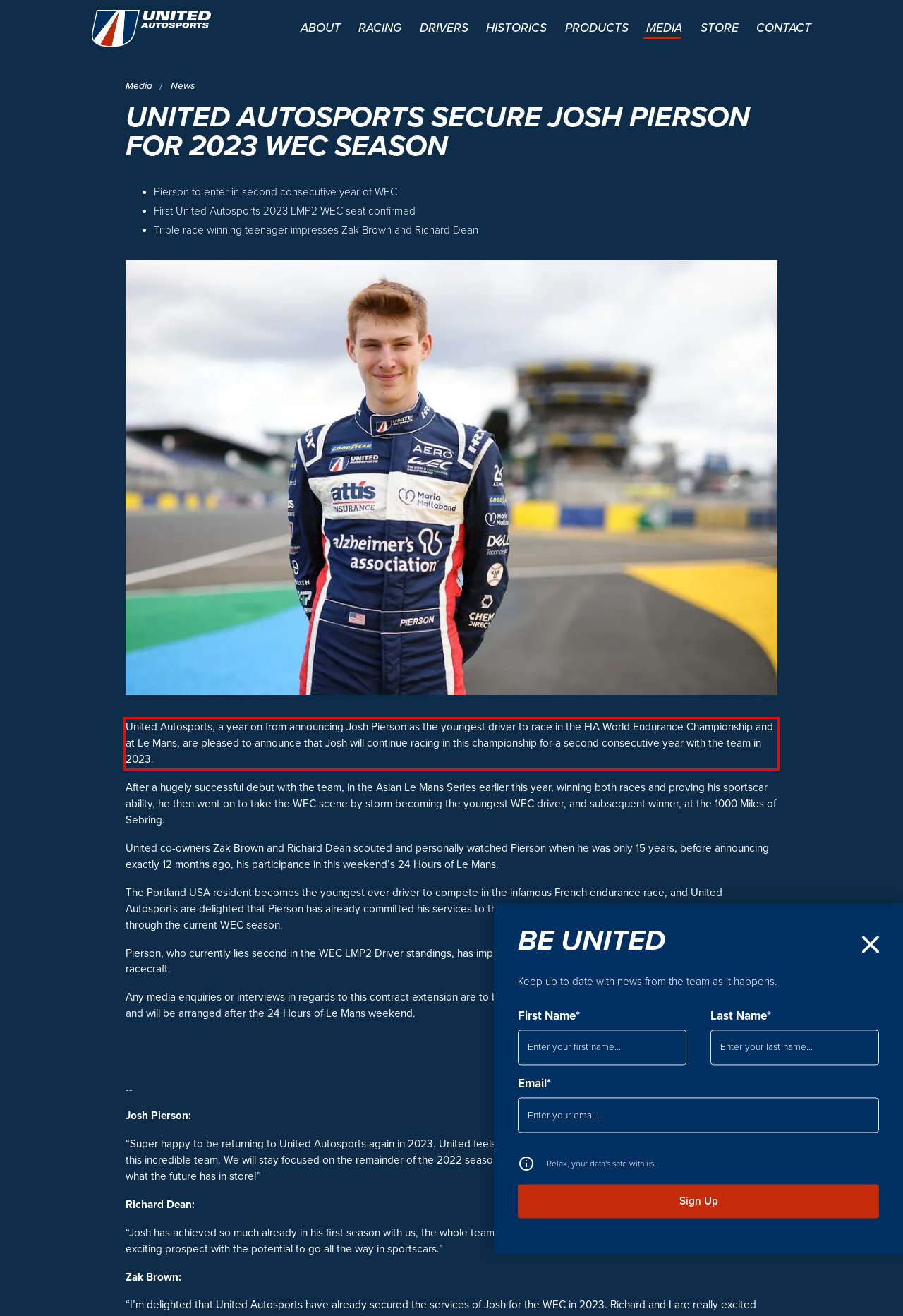Identify the text within the red bounding box on the webpage screenshot and generate the extracted text content.

United Autosports, a year on from announcing Josh Pierson as the youngest driver to race in the FIA World Endurance Championship and at Le Mans, are pleased to announce that Josh will continue racing in this championship for a second consecutive year with the team in 2023.